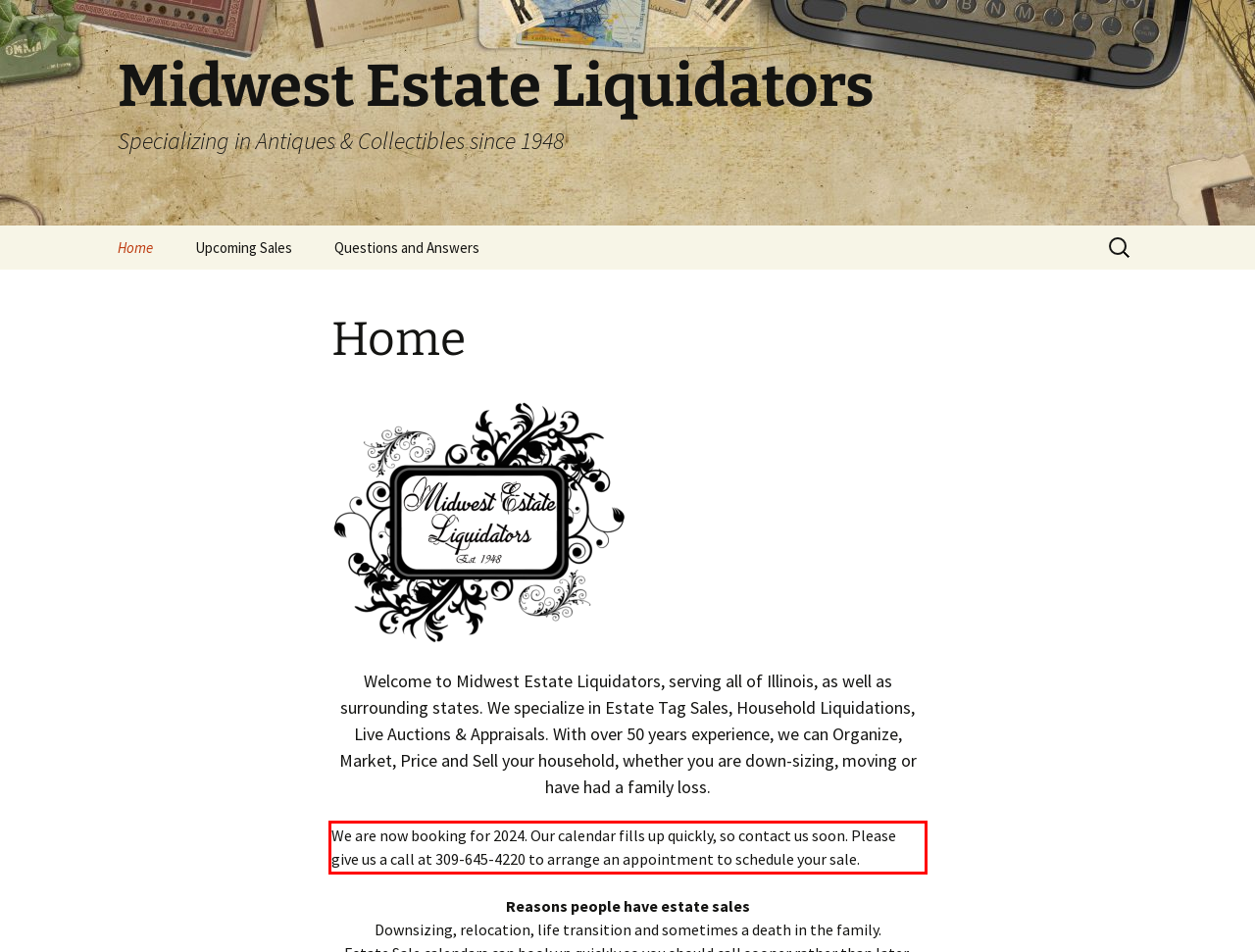From the provided screenshot, extract the text content that is enclosed within the red bounding box.

We are now booking for 2024. Our calendar fills up quickly, so contact us soon. Please give us a call at 309-645-4220 to arrange an appointment to schedule your sale.